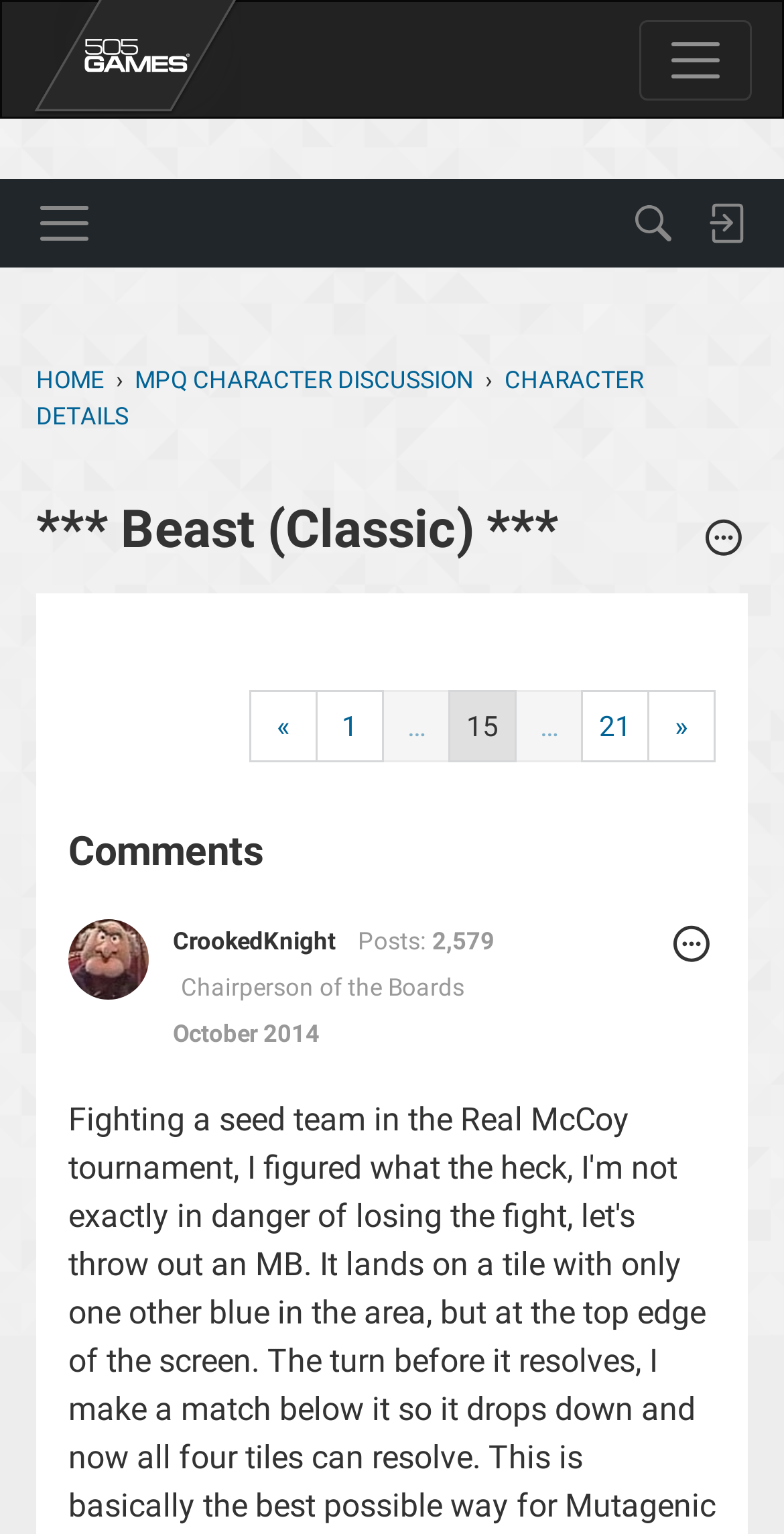How many posts does user 'CrookedKnight' have?
Kindly offer a detailed explanation using the data available in the image.

I found the number of posts by user 'CrookedKnight' by looking at their comment, where it says 'Posts: 2,579'.